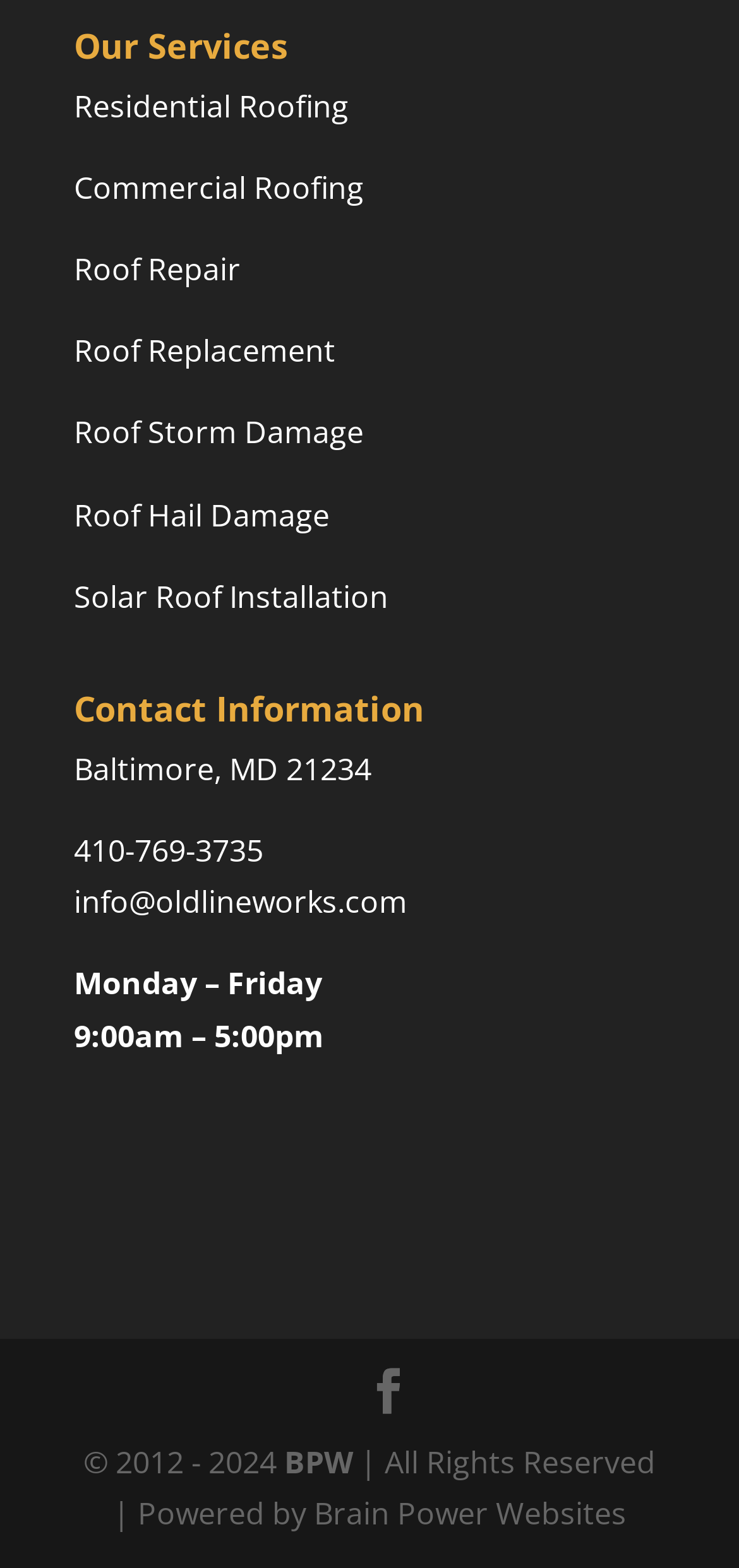Answer the question with a brief word or phrase:
What is the call-to-action button on the webpage?

FREE CONSULTATION